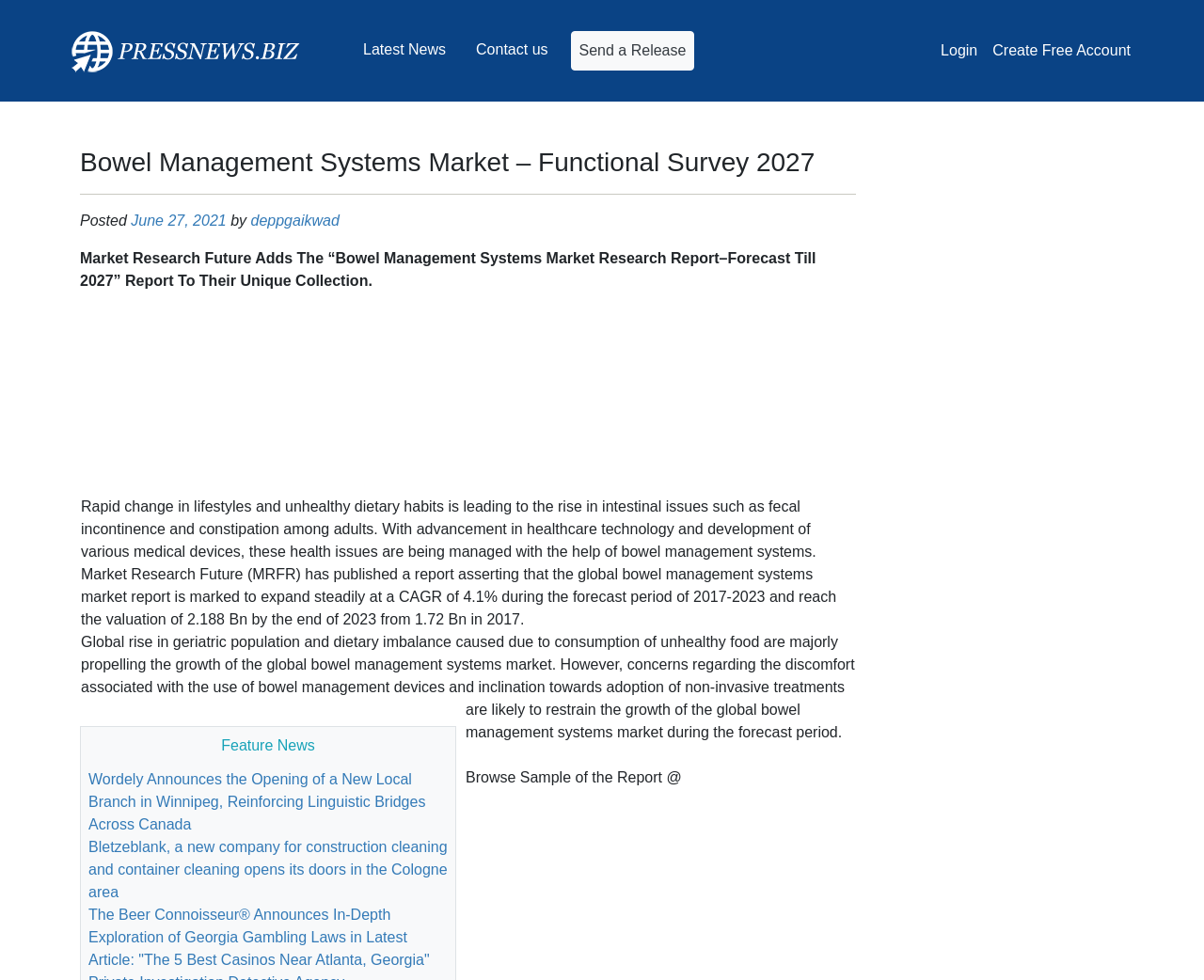Could you indicate the bounding box coordinates of the region to click in order to complete this instruction: "View 'Latest News'".

[0.295, 0.032, 0.377, 0.07]